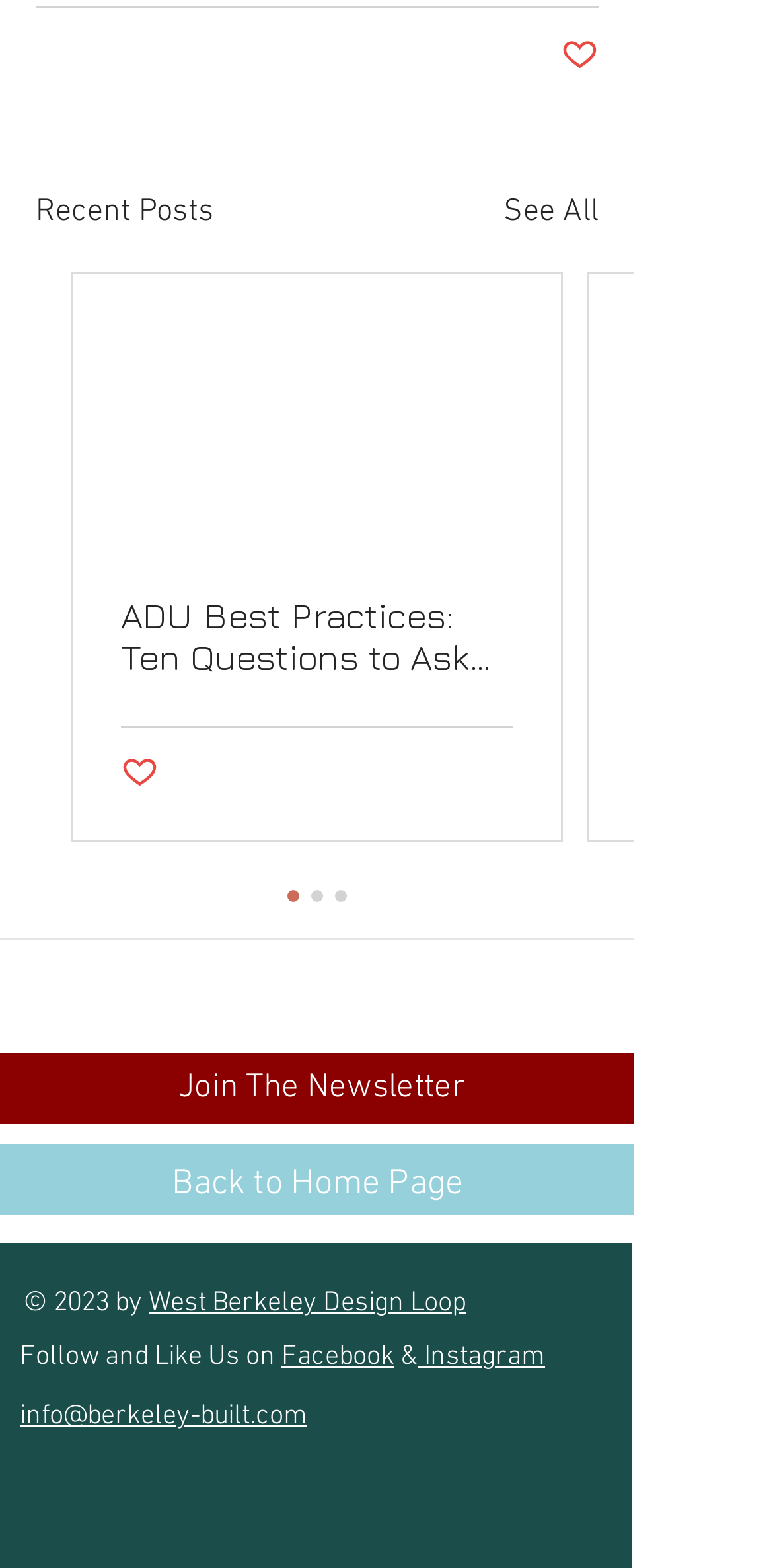What is the purpose of the 'Join The Newsletter' link?
Answer with a single word or short phrase according to what you see in the image.

To subscribe to a newsletter